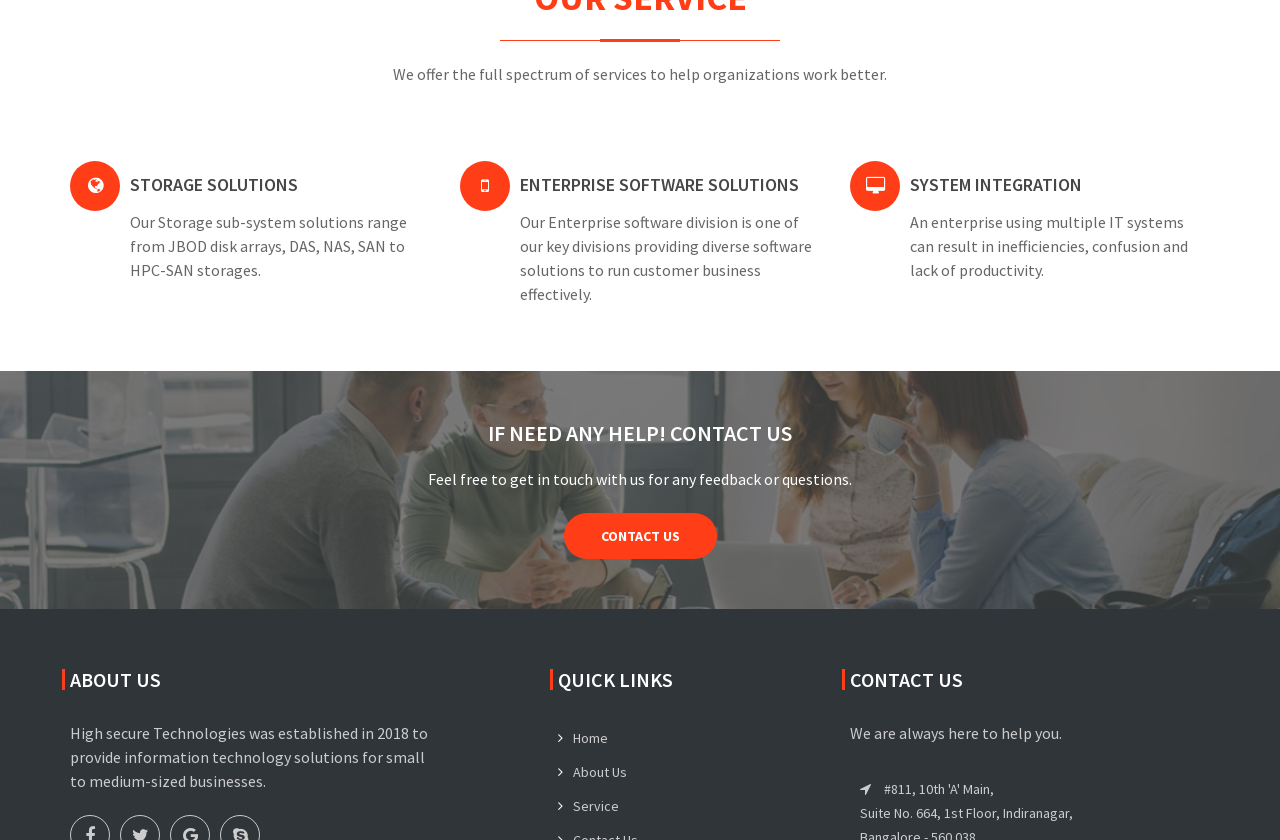Please identify the bounding box coordinates of the clickable area that will fulfill the following instruction: "Click on Data Recovery Guide". The coordinates should be in the format of four float numbers between 0 and 1, i.e., [left, top, right, bottom].

None